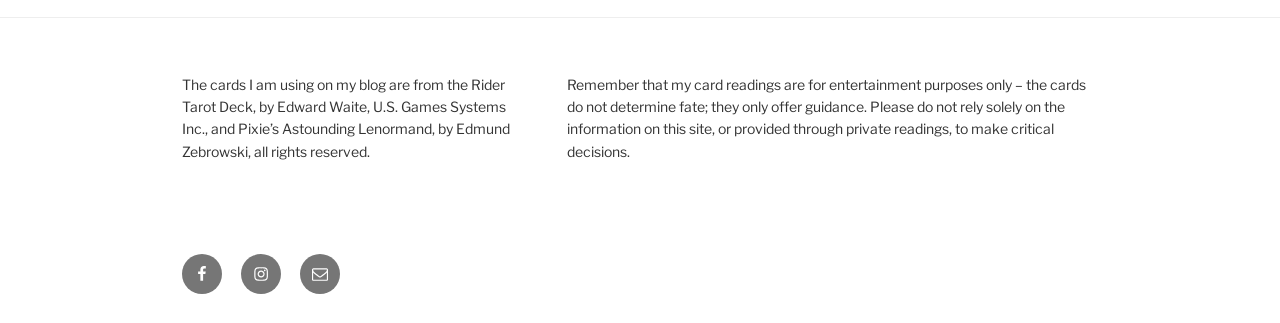What is the purpose of the card readings on this site?
Using the image provided, answer with just one word or phrase.

Entertainment purposes only